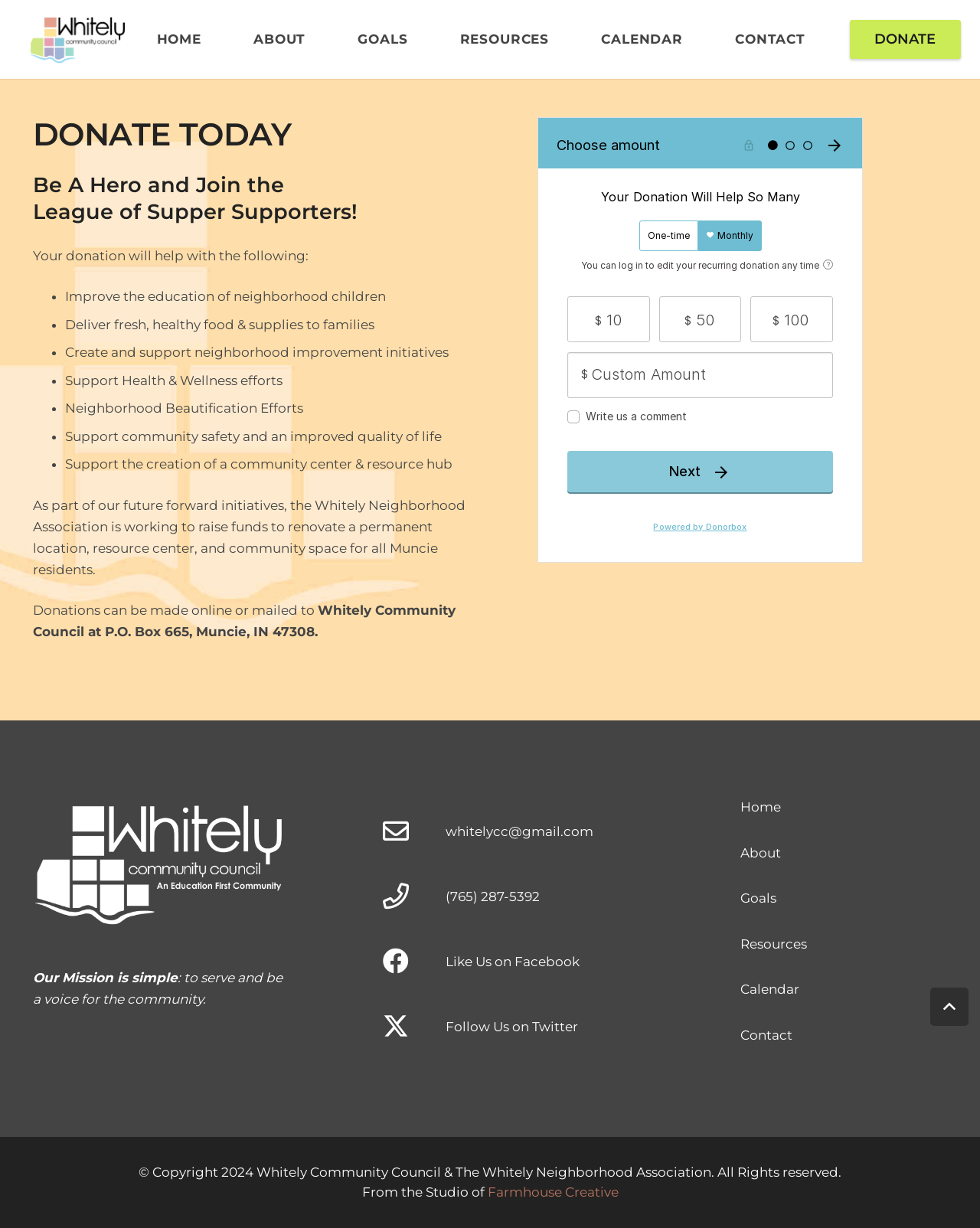Kindly determine the bounding box coordinates of the area that needs to be clicked to fulfill this instruction: "Follow us on Twitter".

[0.371, 0.809, 0.454, 0.862]